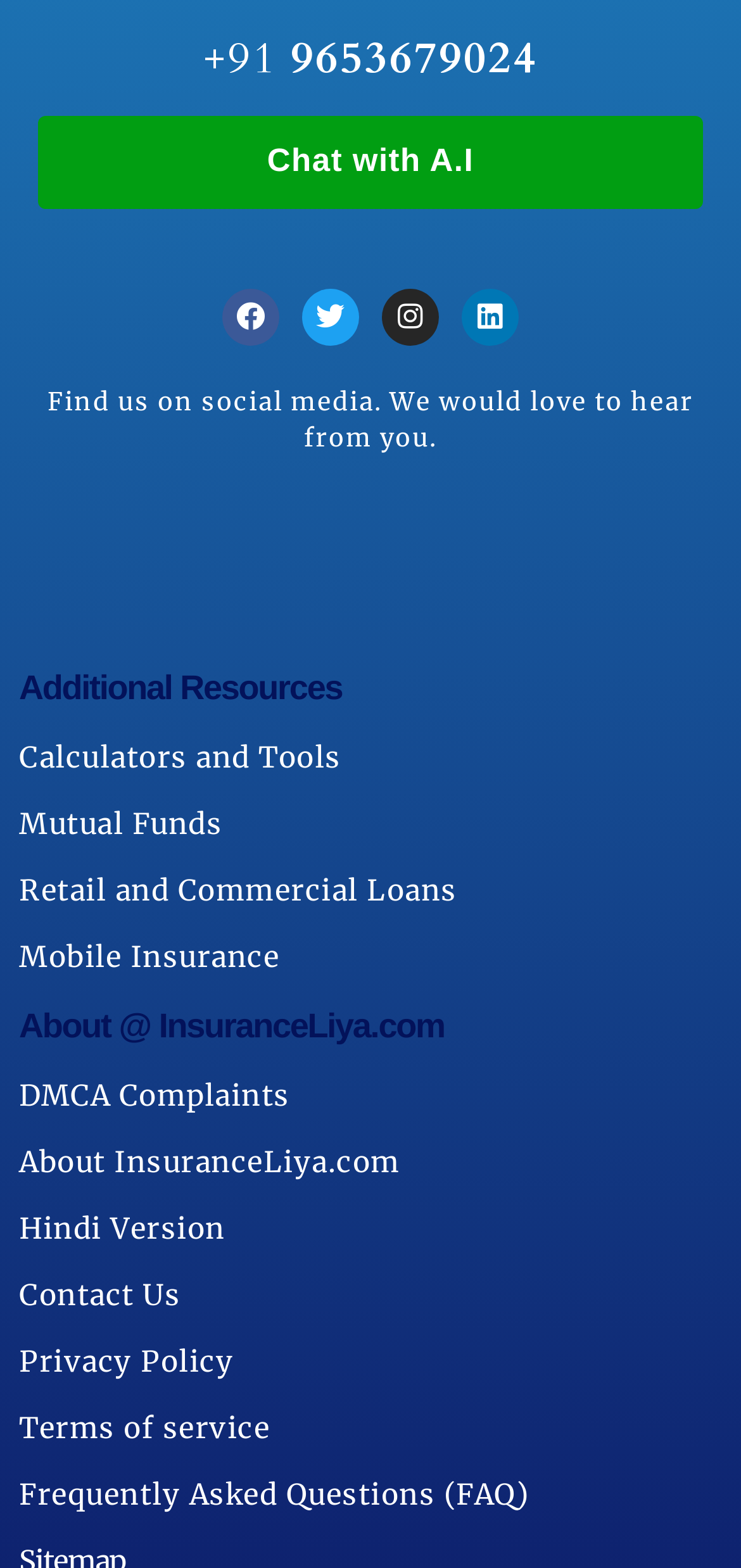What is the category of 'Mobile Insurance' on the webpage?
Observe the image and answer the question with a one-word or short phrase response.

Insurance